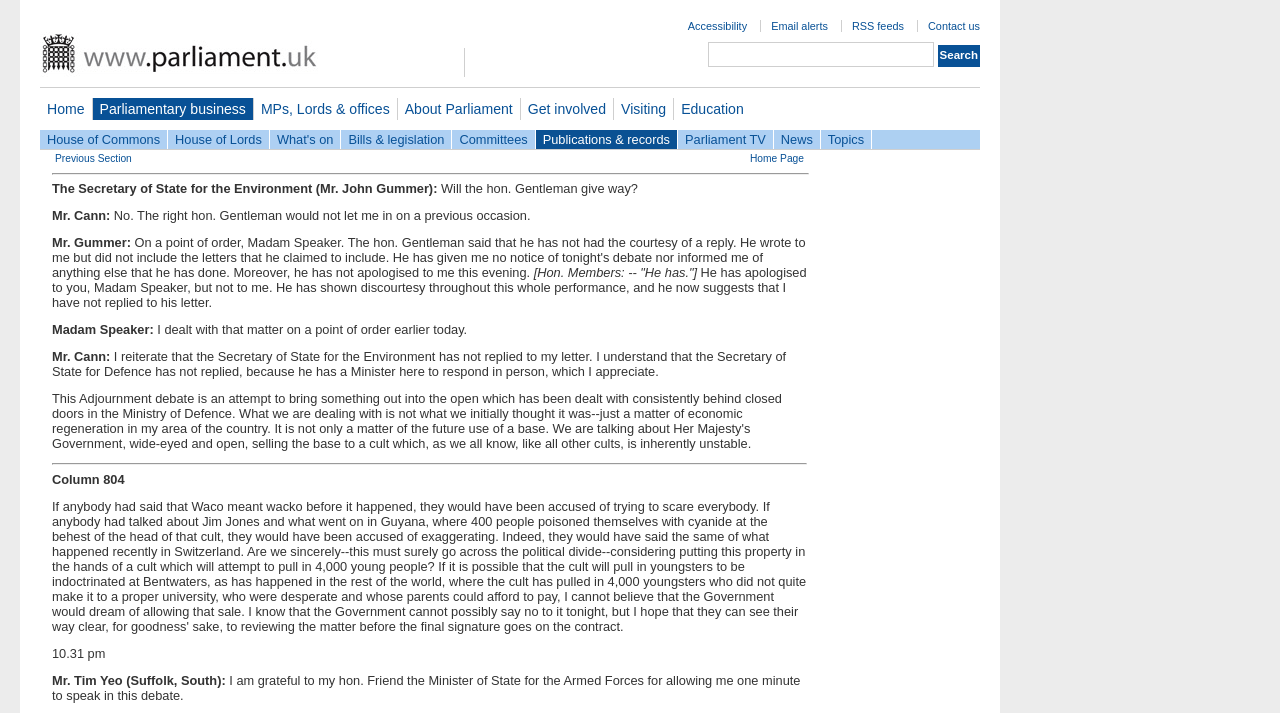Can you show the bounding box coordinates of the region to click on to complete the task described in the instruction: "Contact us"?

[0.725, 0.028, 0.766, 0.045]